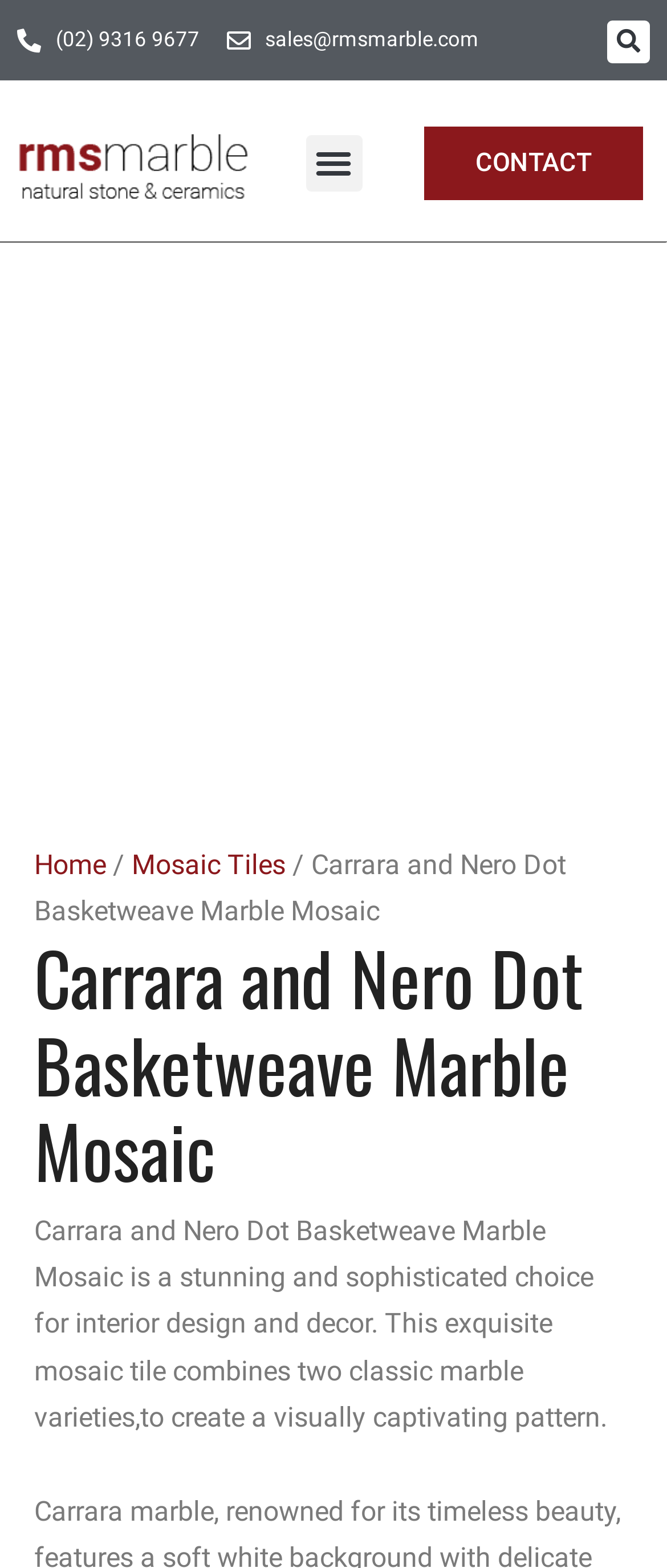Using the given element description, provide the bounding box coordinates (top-left x, top-left y, bottom-right x, bottom-right y) for the corresponding UI element in the screenshot: Mosaic Tiles

[0.197, 0.541, 0.428, 0.562]